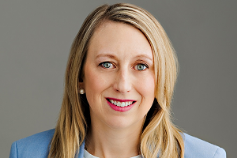Utilize the details in the image to give a detailed response to the question: What is Jen Hutton wearing?

The caption states that Jen Hutton is dressed in a 'light blue blazer', which implies that she is wearing a light blue blazer in the portrait.